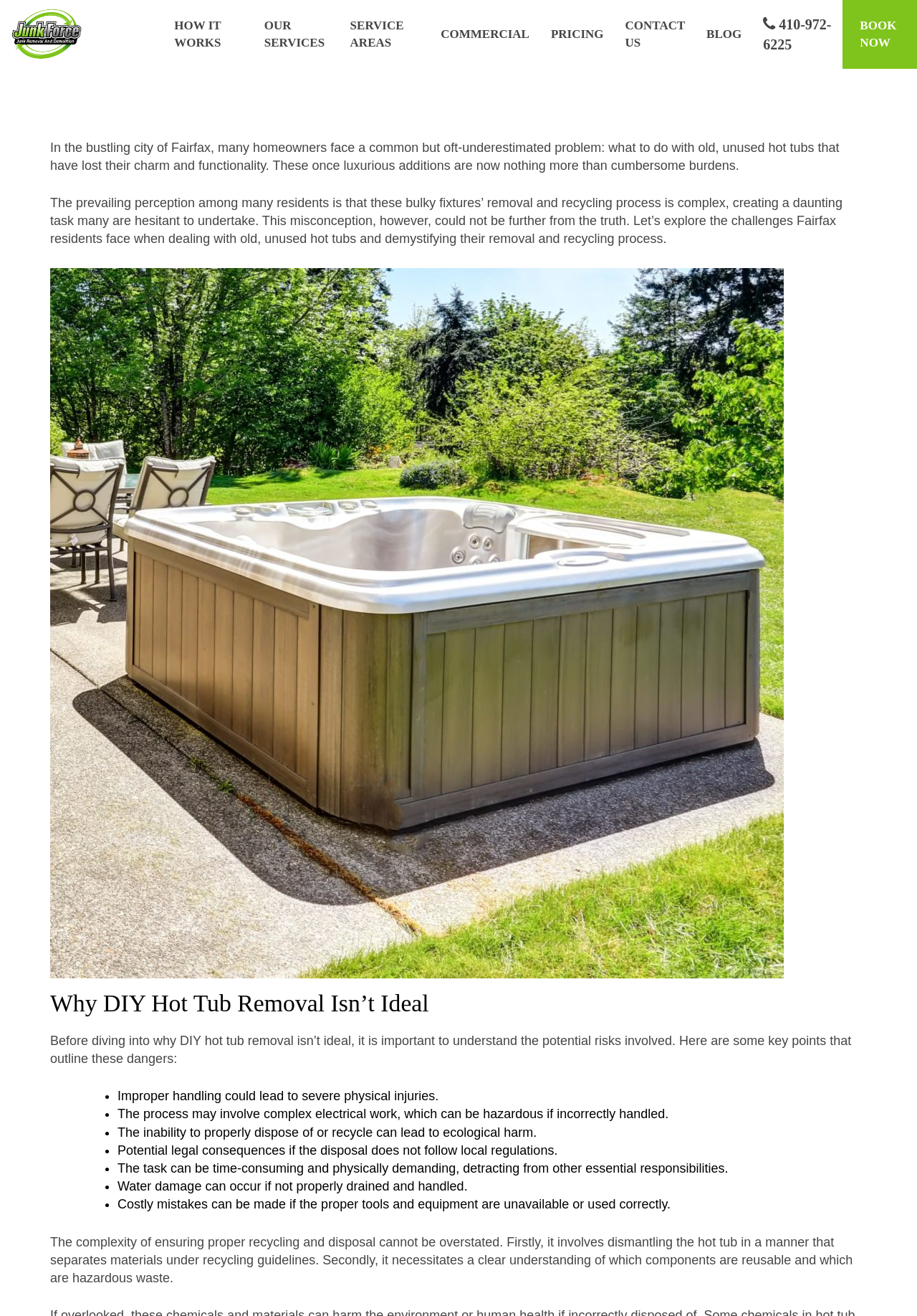Given the element description, predict the bounding box coordinates in the format (top-left x, top-left y, bottom-right x, bottom-right y), using floating point numbers between 0 and 1: alt="Junk Force Logo"

[0.012, 0.021, 0.09, 0.029]